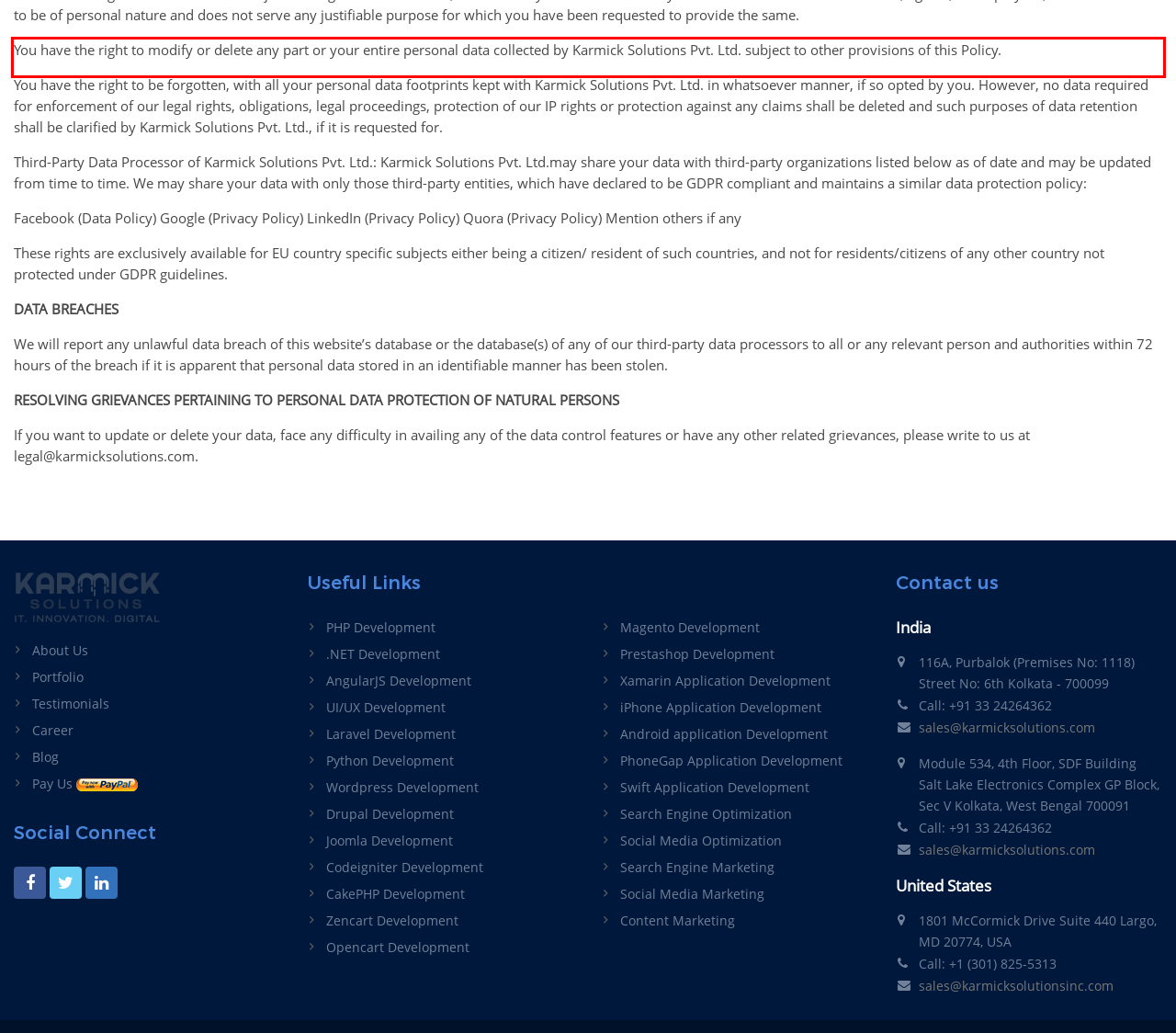Please analyze the screenshot of a webpage and extract the text content within the red bounding box using OCR.

You have the right to modify or delete any part or your entire personal data collected by Karmick Solutions Pvt. Ltd. subject to other provisions of this Policy.